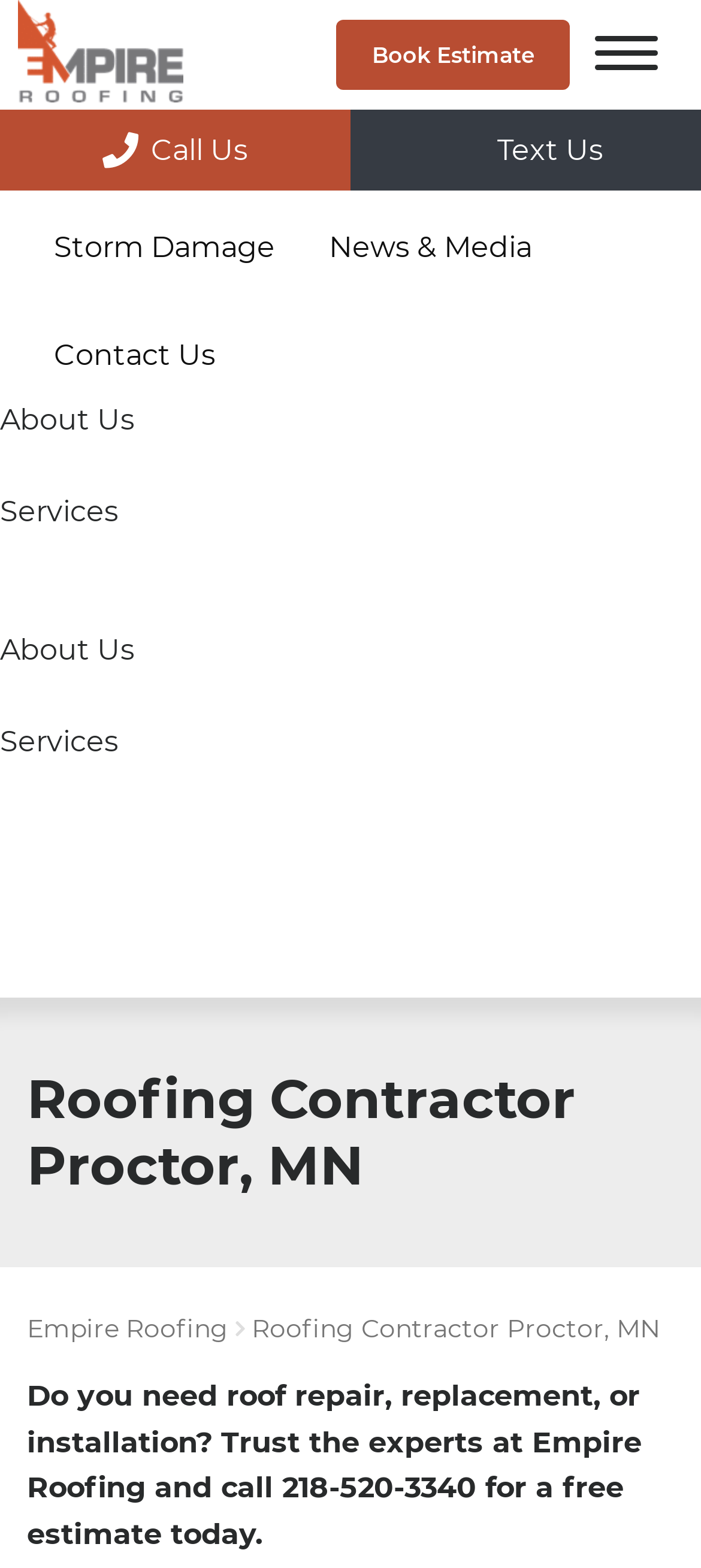Please pinpoint the bounding box coordinates for the region I should click to adhere to this instruction: "Click the 'About Us' link".

[0.0, 0.058, 0.192, 0.116]